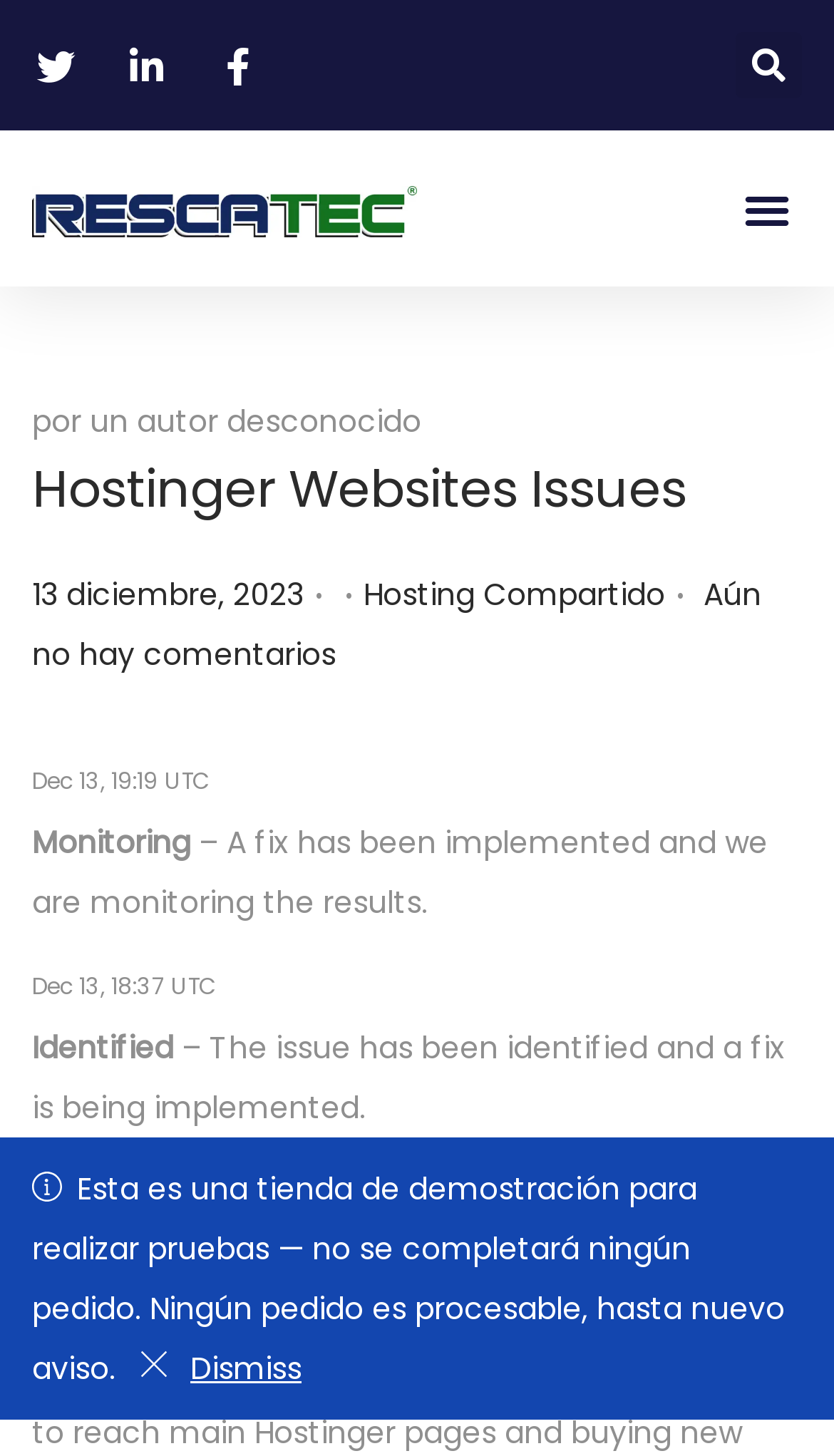Reply to the question below using a single word or brief phrase:
What is the category of the article?

Hosting Compartido